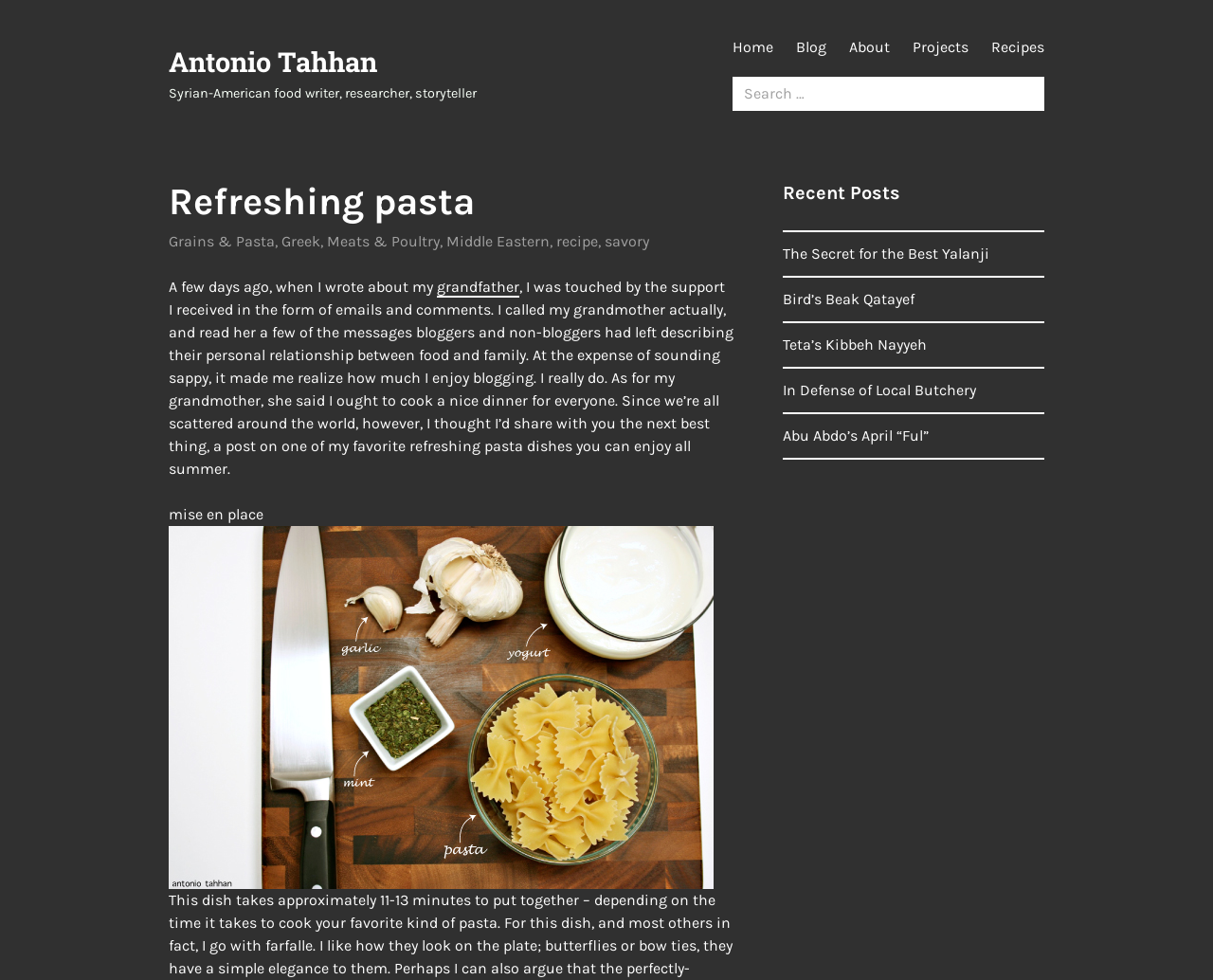Find the bounding box coordinates for the UI element that matches this description: "Antonio Tahhan".

[0.139, 0.044, 0.311, 0.081]